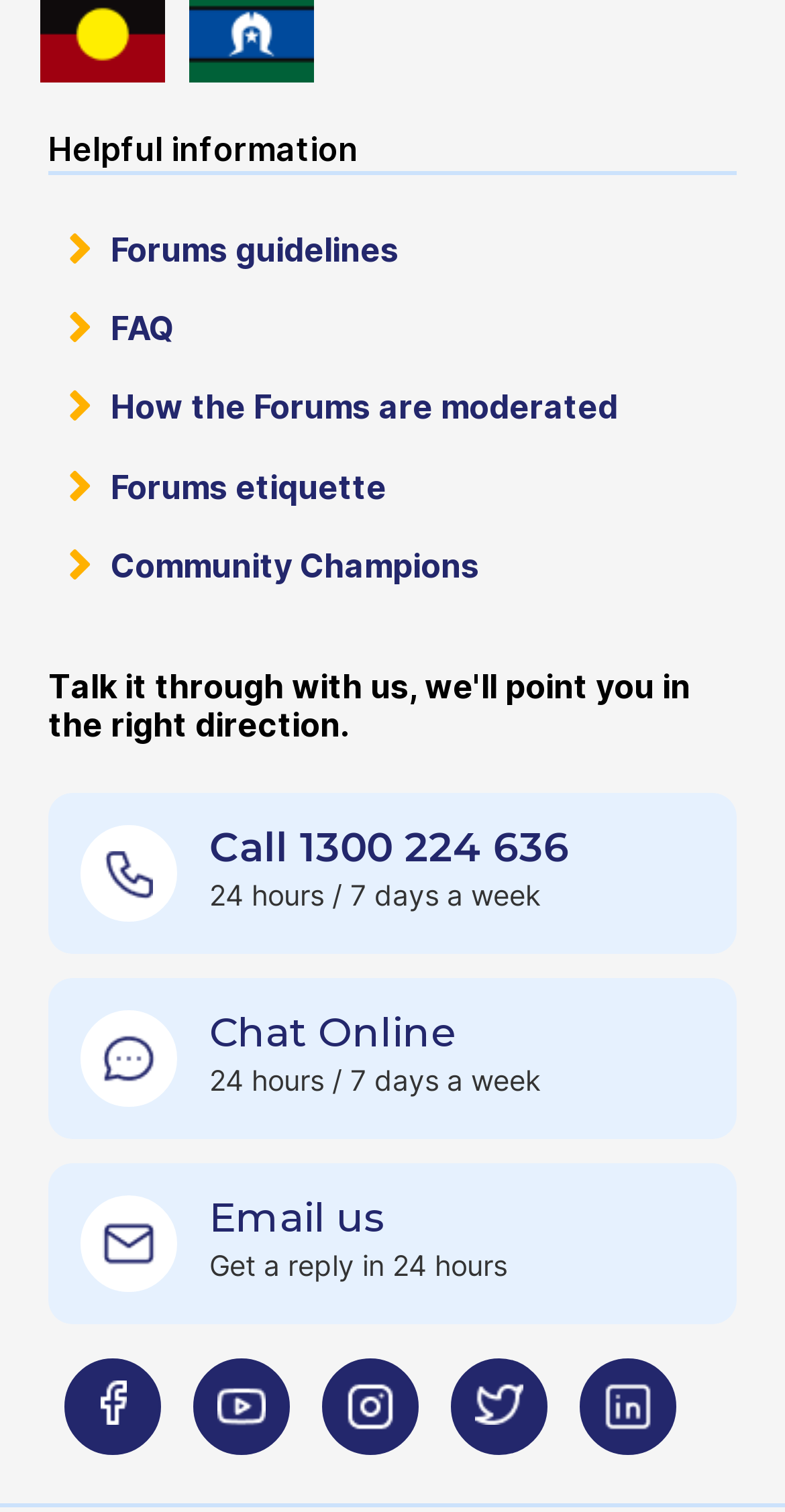How many ways to contact Beyond Blue?
Offer a detailed and full explanation in response to the question.

Based on the webpage, there are four ways to contact Beyond Blue: Call 1300 224 636, Chat Online, Email us, and visiting their social media pages.